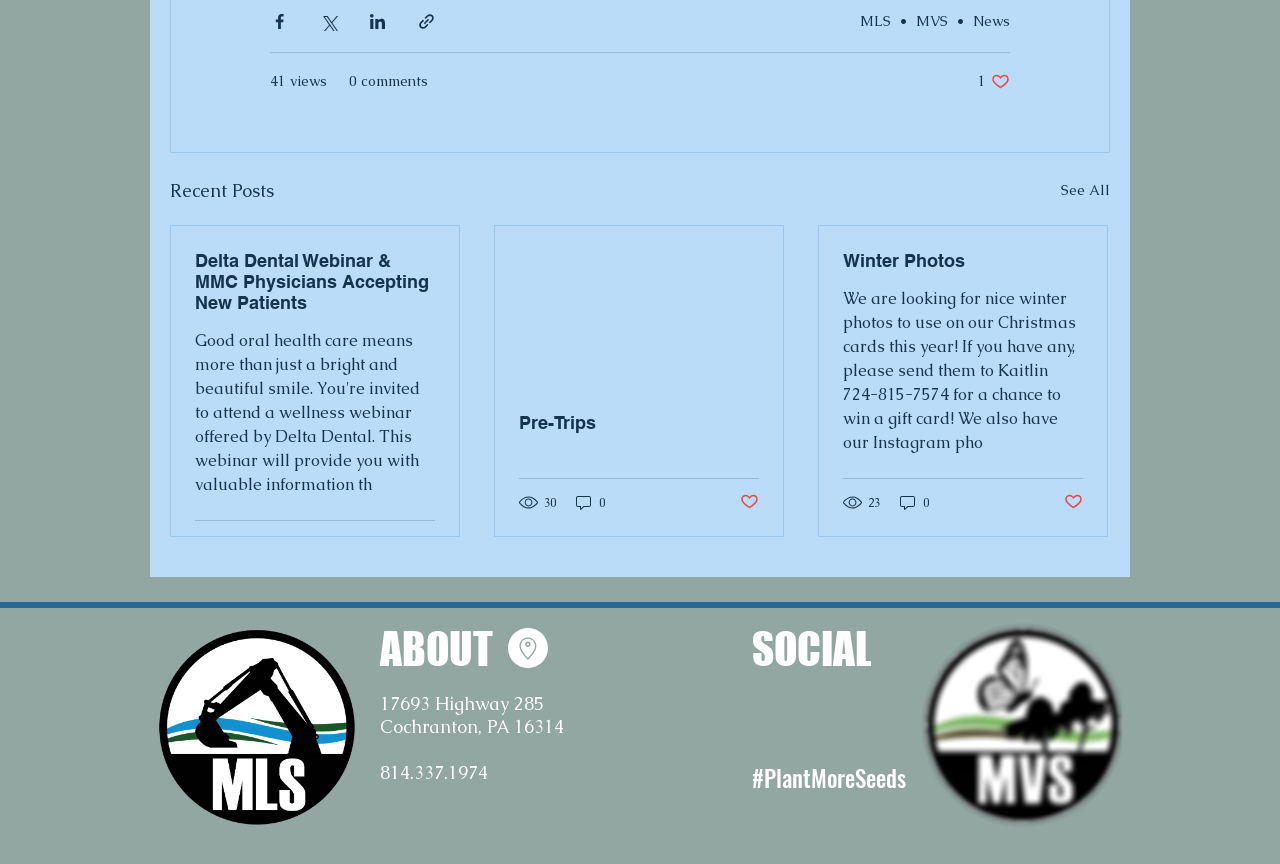Locate the bounding box coordinates of the area to click to fulfill this instruction: "View recent posts". The bounding box should be presented as four float numbers between 0 and 1, in the order [left, top, right, bottom].

[0.133, 0.203, 0.214, 0.237]